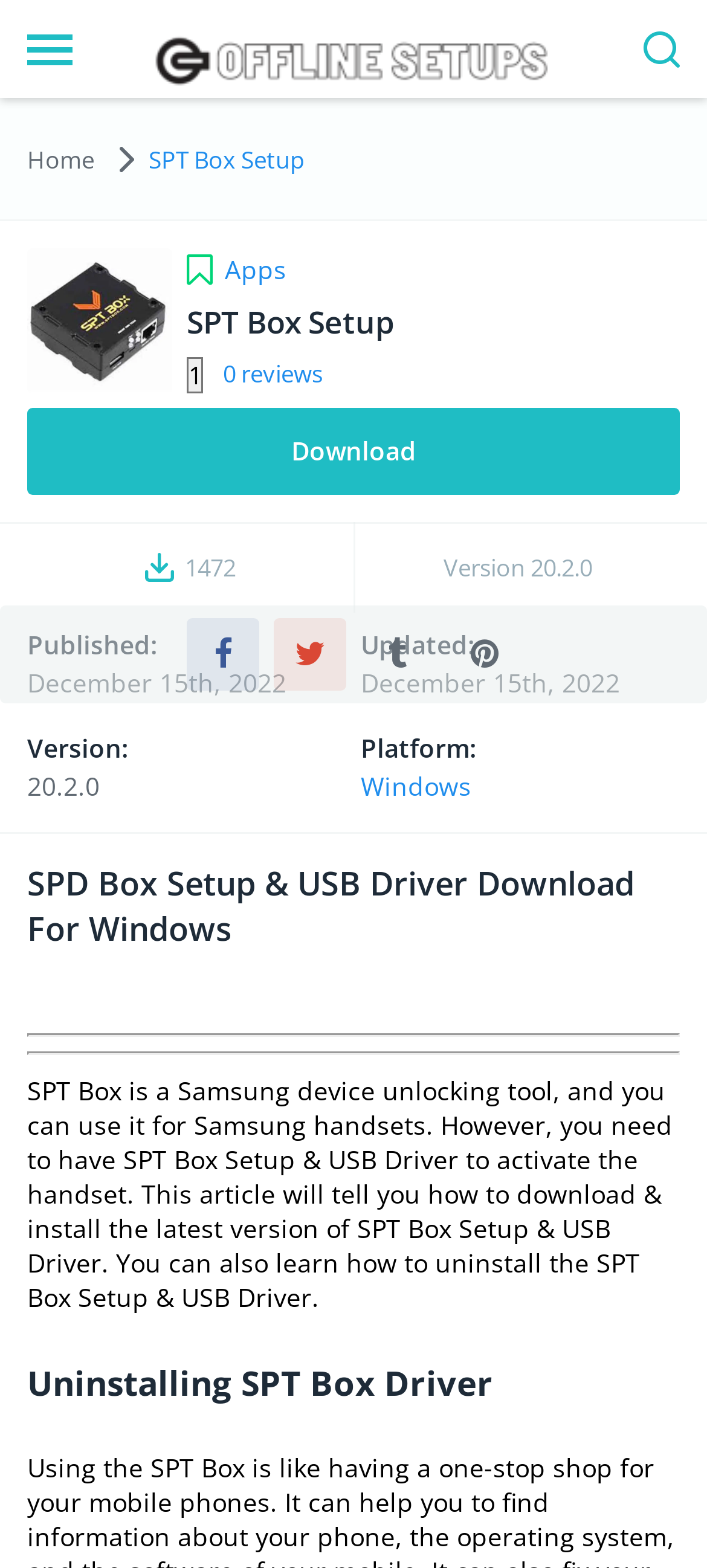What is the version of SPT Box Setup & USB Driver?
Refer to the image and provide a one-word or short phrase answer.

20.2.0